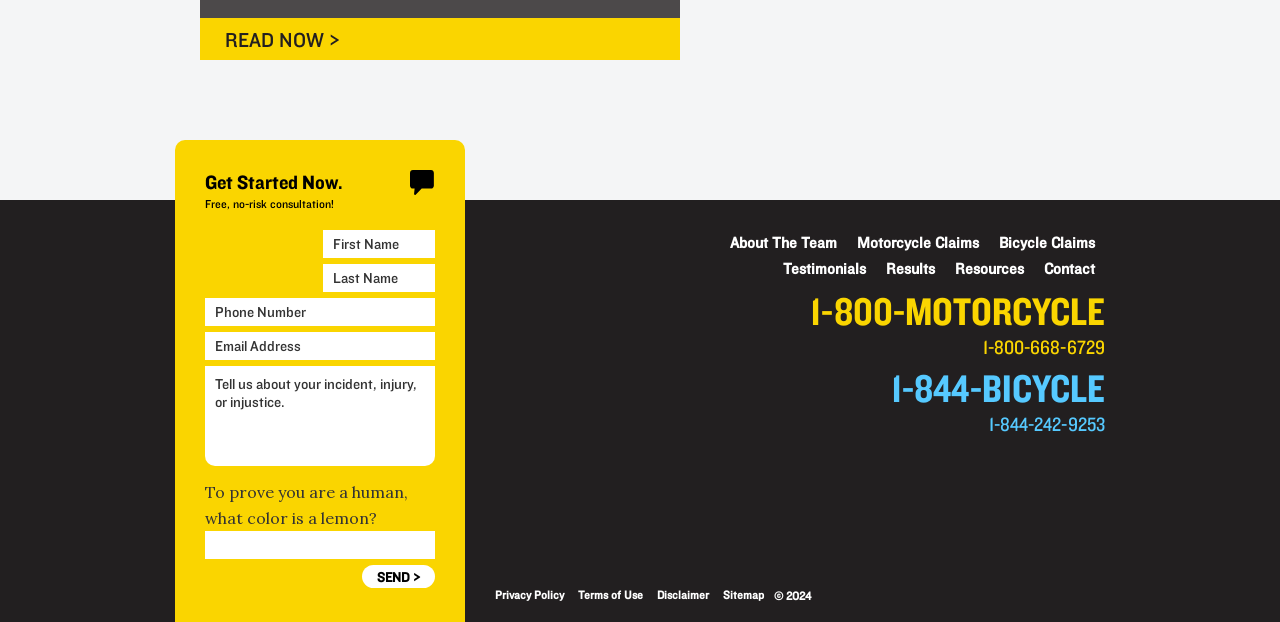Respond with a single word or phrase for the following question: 
What type of claims are mentioned on this webpage?

Motorcycle and Bicycle